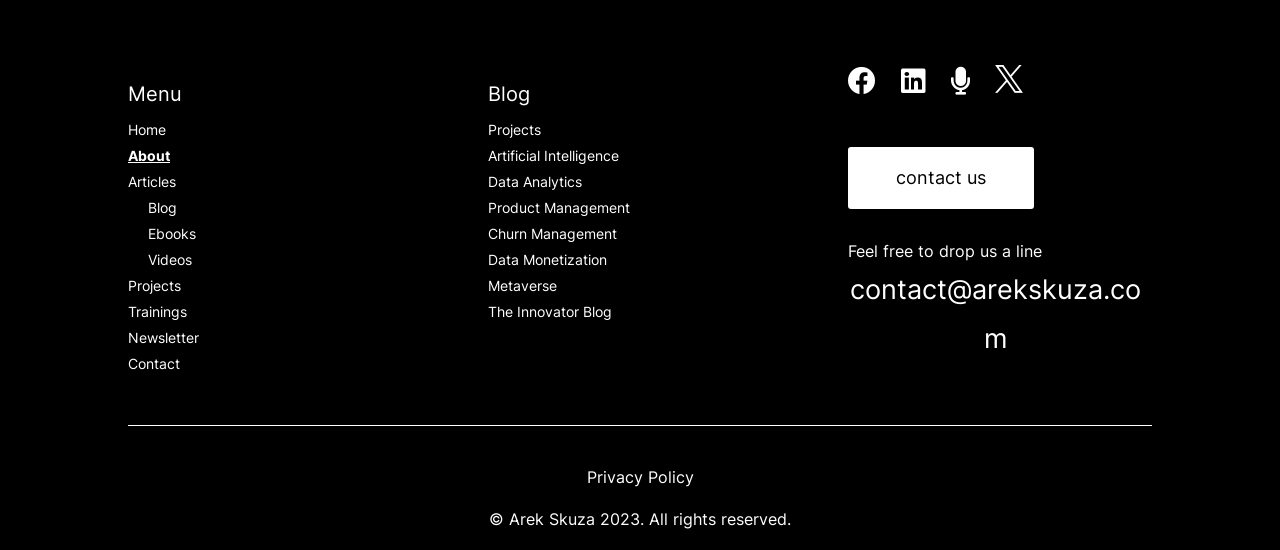Provide a short answer to the following question with just one word or phrase: What is the category of the 'Churn Management' link?

Blog